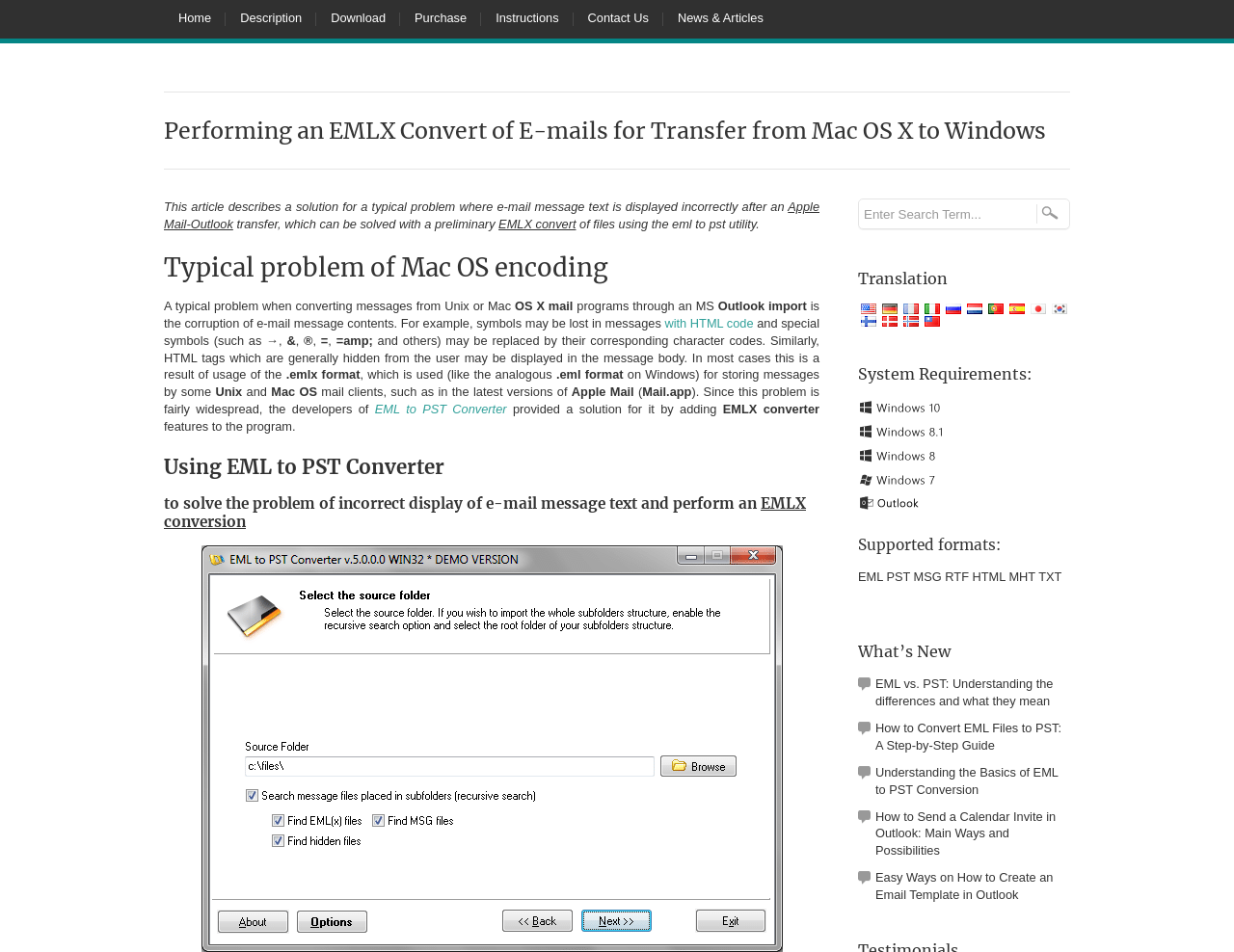What is the headline of the webpage?

Performing an EMLX Convert of E-mails for Transfer from Mac OS X to Windows